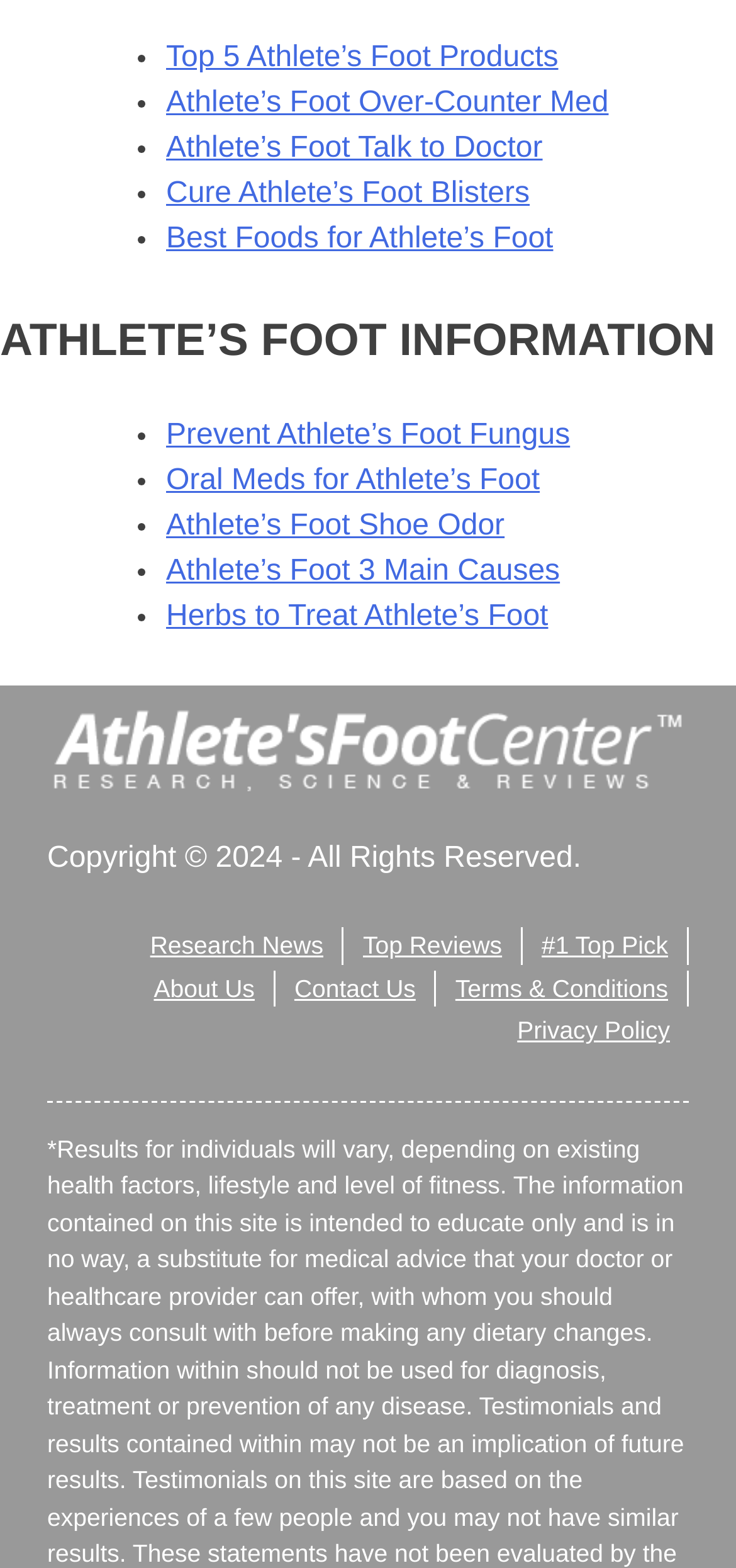What is the purpose of the links under 'ATHLETE'S FOOT INFORMATION'?
Respond to the question with a single word or phrase according to the image.

Provide information